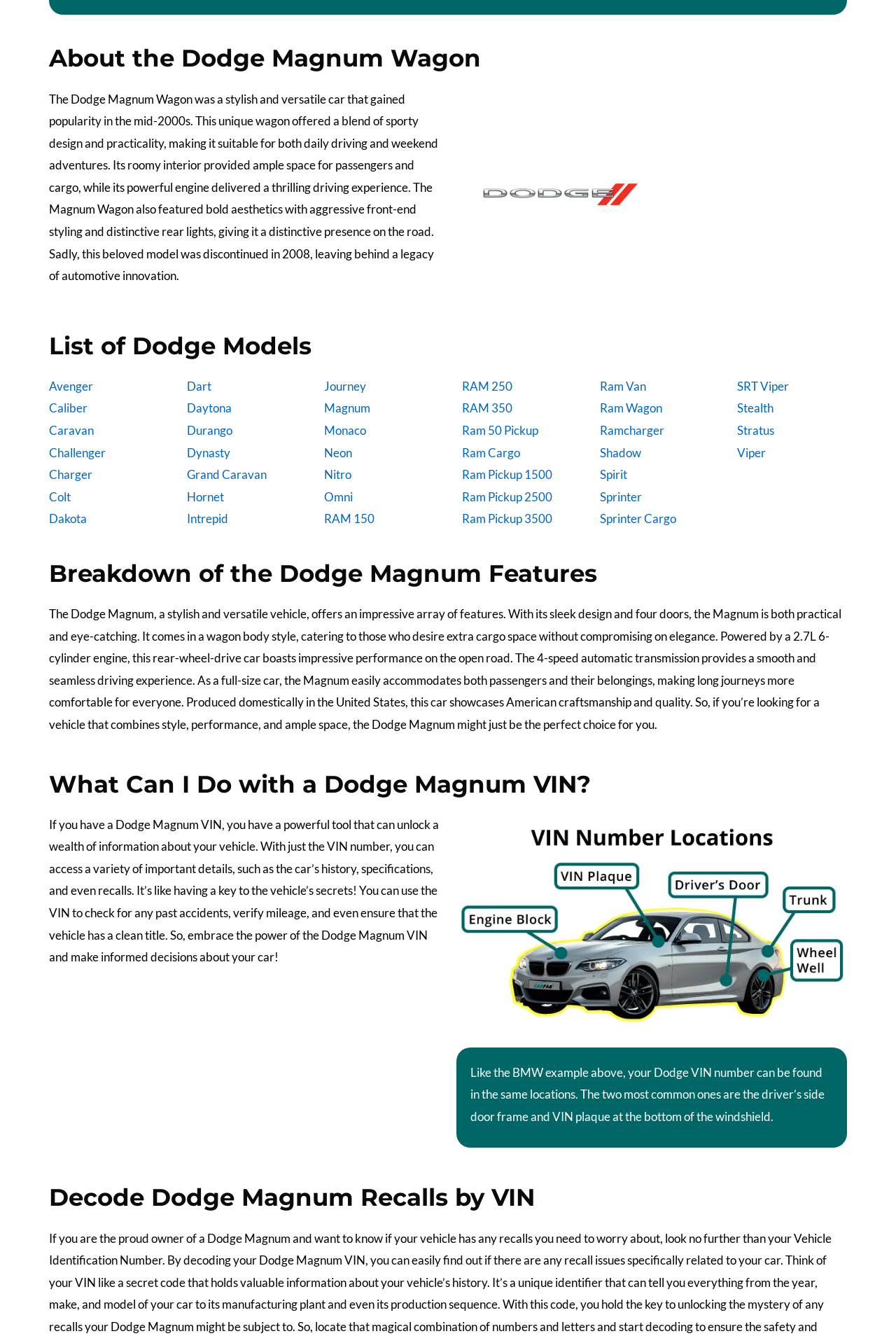Identify the bounding box of the UI element that matches this description: "Spirit".

[0.669, 0.348, 0.7, 0.359]